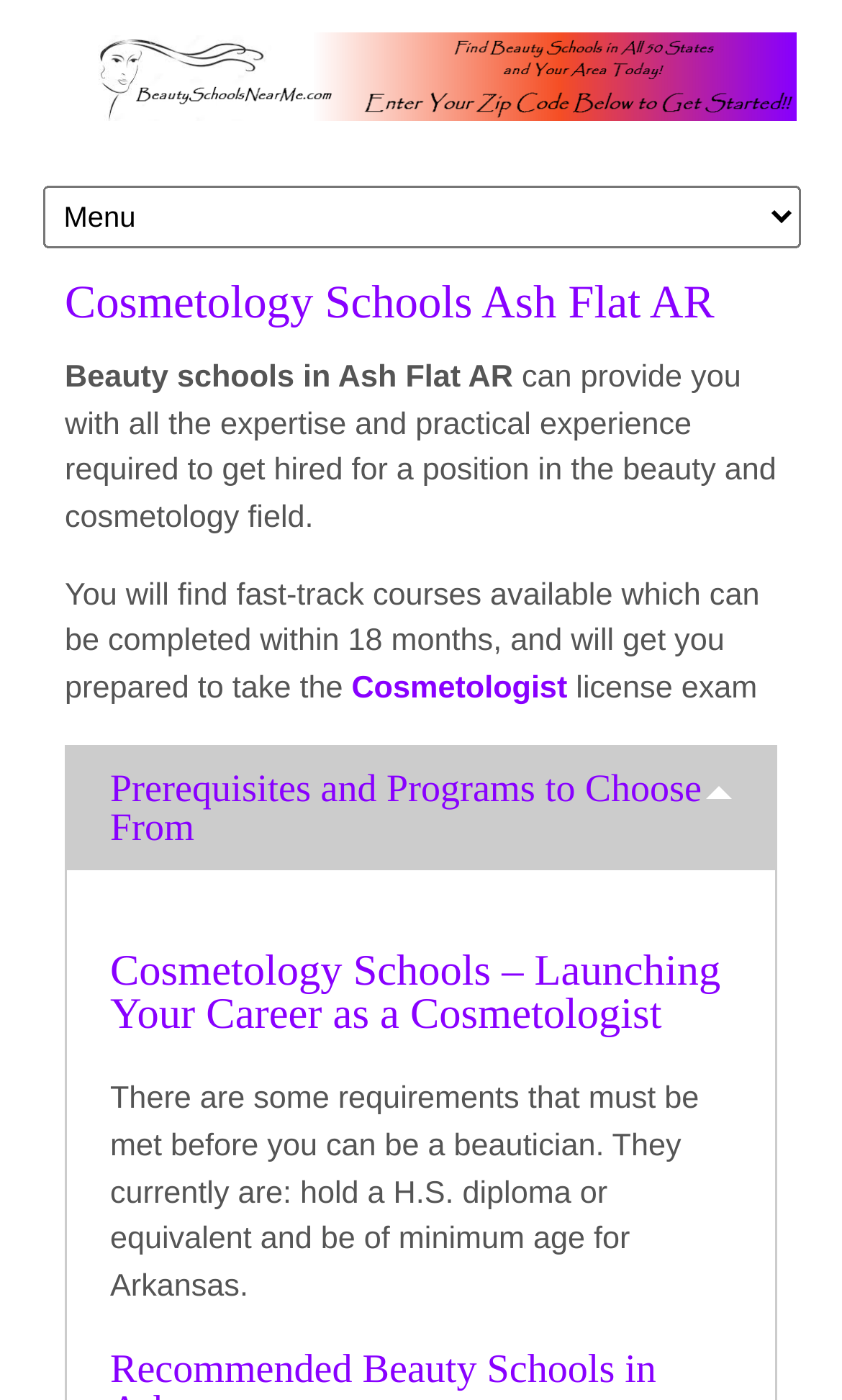What is the minimum age requirement to be a beautician in Arkansas?
Based on the image, give a one-word or short phrase answer.

Not specified